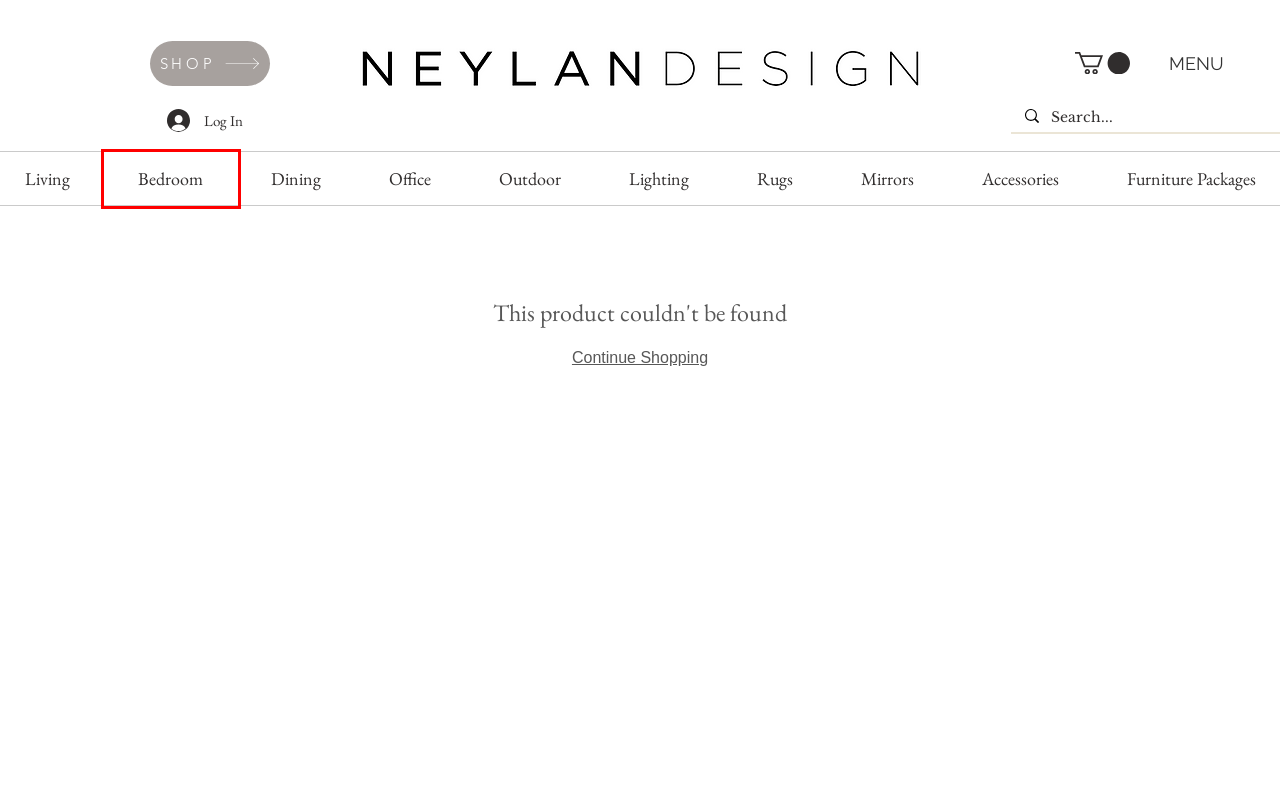Given a screenshot of a webpage featuring a red bounding box, identify the best matching webpage description for the new page after the element within the red box is clicked. Here are the options:
A. Neylan Design: Best in Interior Design & Premium Furniture Store
B. Accessories | Neylan Design
C. Transform Your Home with Neylan Design | Leading Interior Design & Furniture Store
D. Lighting | Neylan Design
E. Mirrors | Neylan Design
F. Outdoor | Neylan Design
G. Office | Neylan Design
H. Bedroom | Neylan Design

H